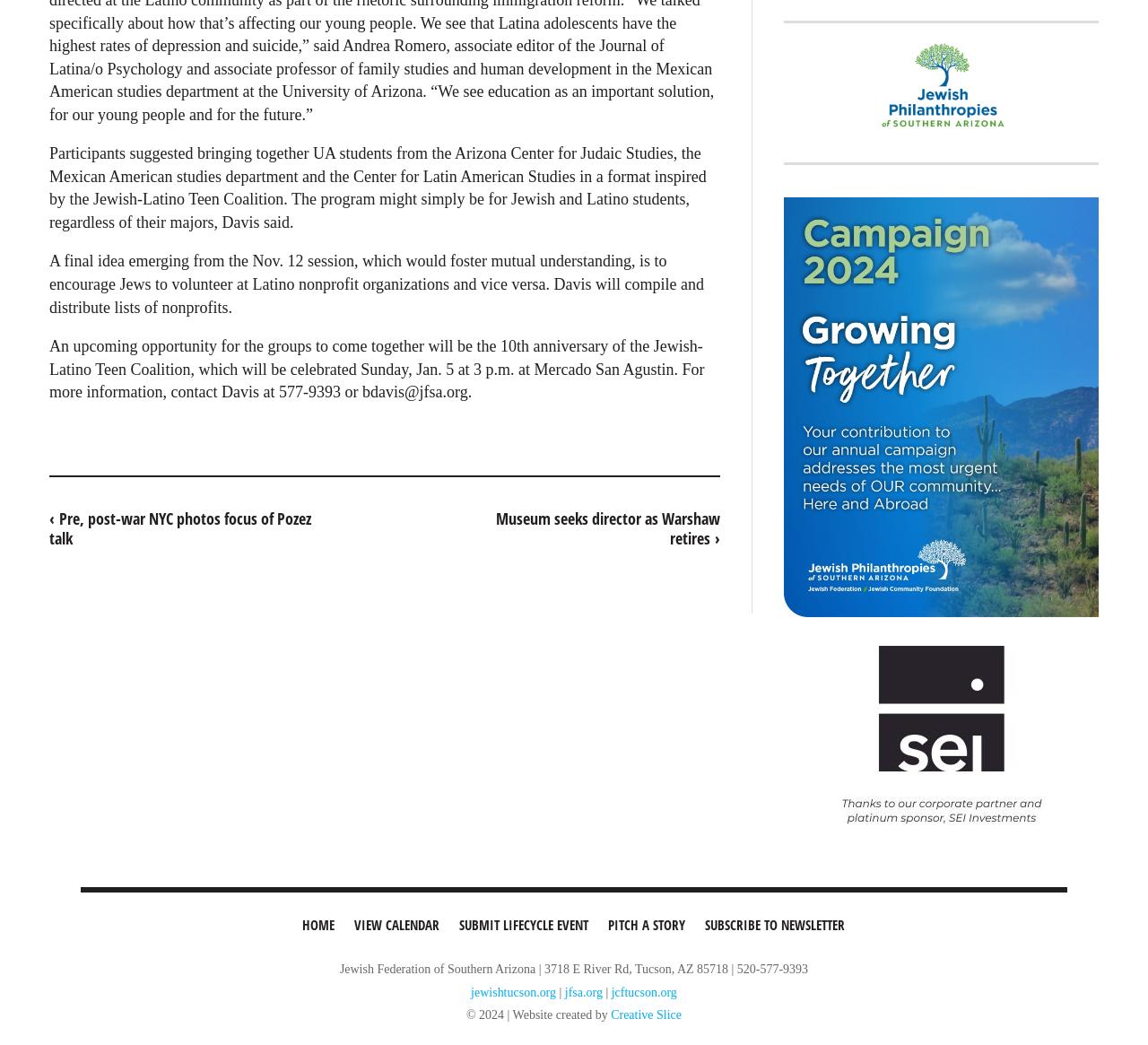What is the address of the Jewish Federation of Southern Arizona?
Based on the image, give a concise answer in the form of a single word or short phrase.

3718 E River Rd, Tucson, AZ 85718